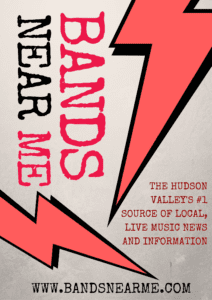What is the role of 'Bands Near Me' in the Hudson Valley?
Carefully examine the image and provide a detailed answer to the question.

According to the tagline, 'Bands Near Me' is 'THE HUDSON VALLEY'S #1 SOURCE OF LOCAL, LIVE MUSIC NEWS AND INFORMATION', indicating that it serves as a key resource for music enthusiasts in the region, providing them with updates and information about local music events.